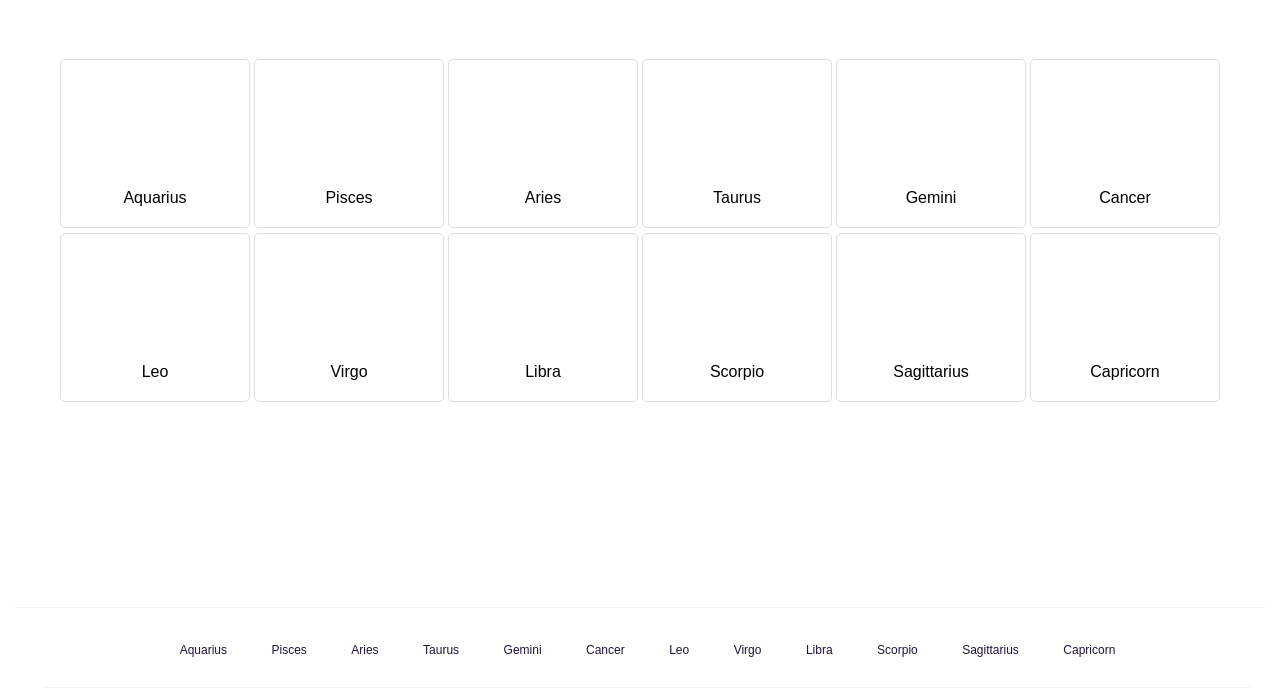Given the description "Pisces", determine the bounding box of the corresponding UI element.

[0.197, 0.084, 0.348, 0.333]